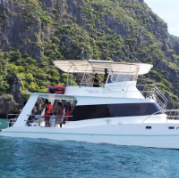Based on what you see in the screenshot, provide a thorough answer to this question: What activity can visitors enjoy in the water?

The caption lists snorkeling as one of the activities that visitors can enjoy, along with exploring picturesque locations, which suggests that snorkeling takes place in the water.